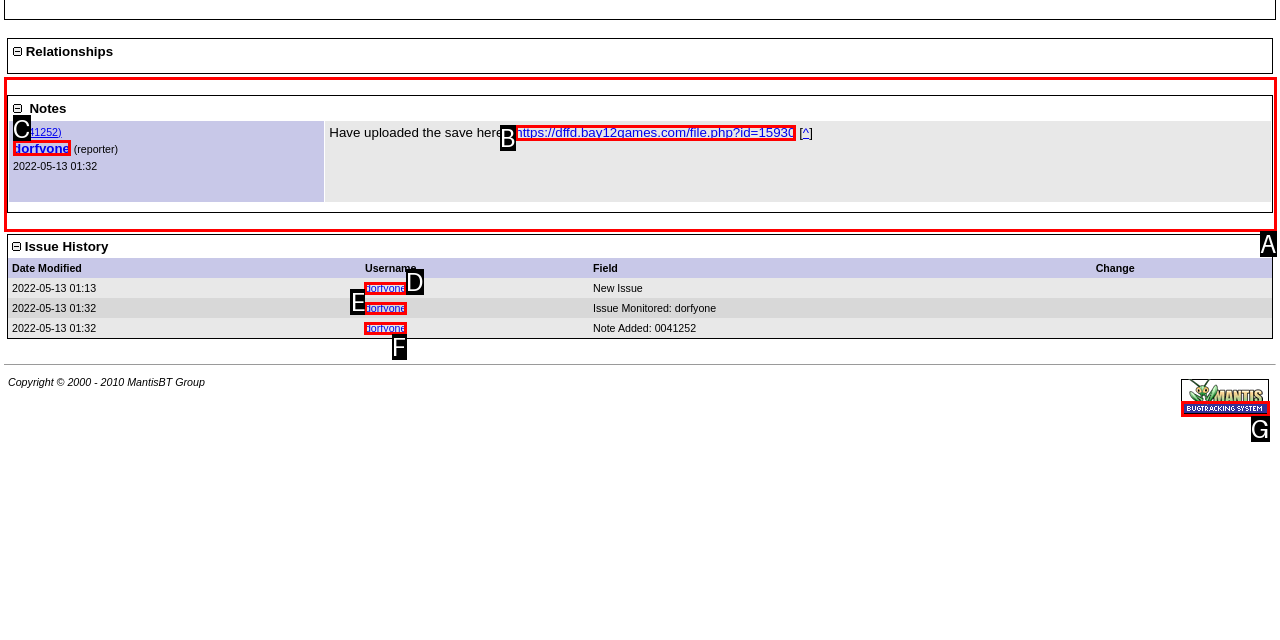Tell me which one HTML element best matches the description: title="Free Web Based Bug Tracker" Answer with the option's letter from the given choices directly.

G